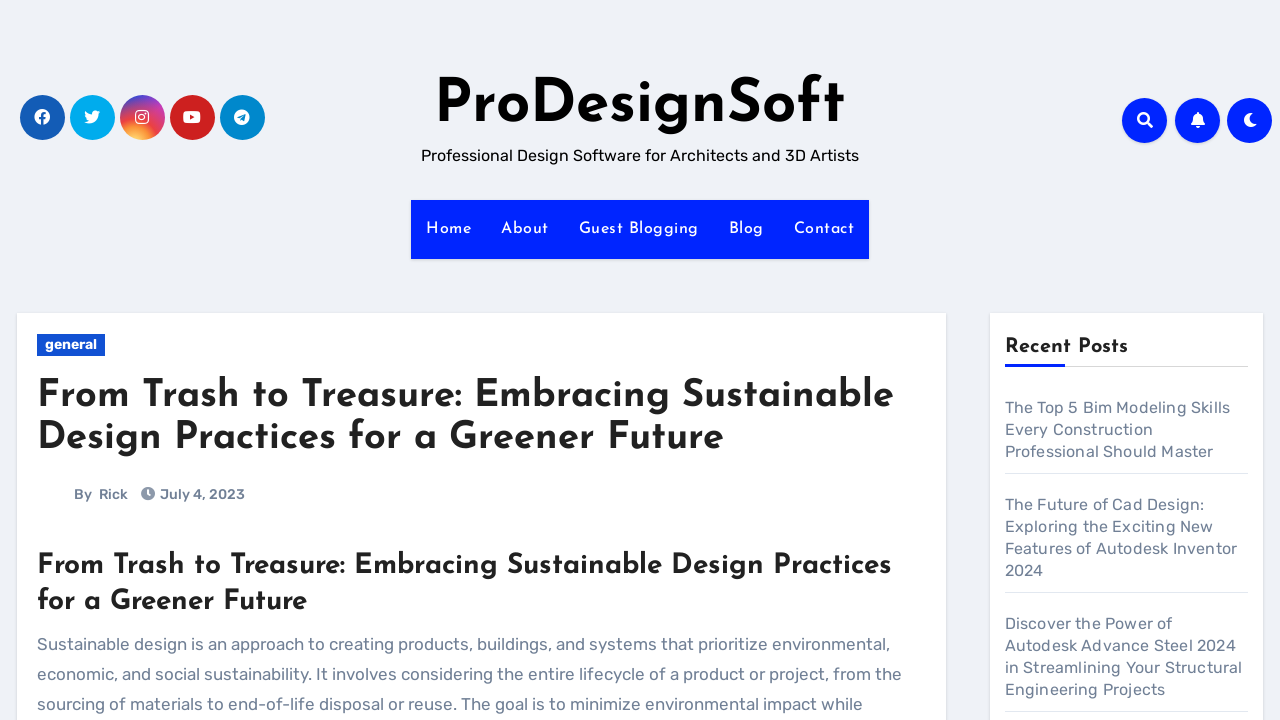Identify the bounding box coordinates for the UI element described as: "Guest Blogging".

[0.44, 0.278, 0.557, 0.36]